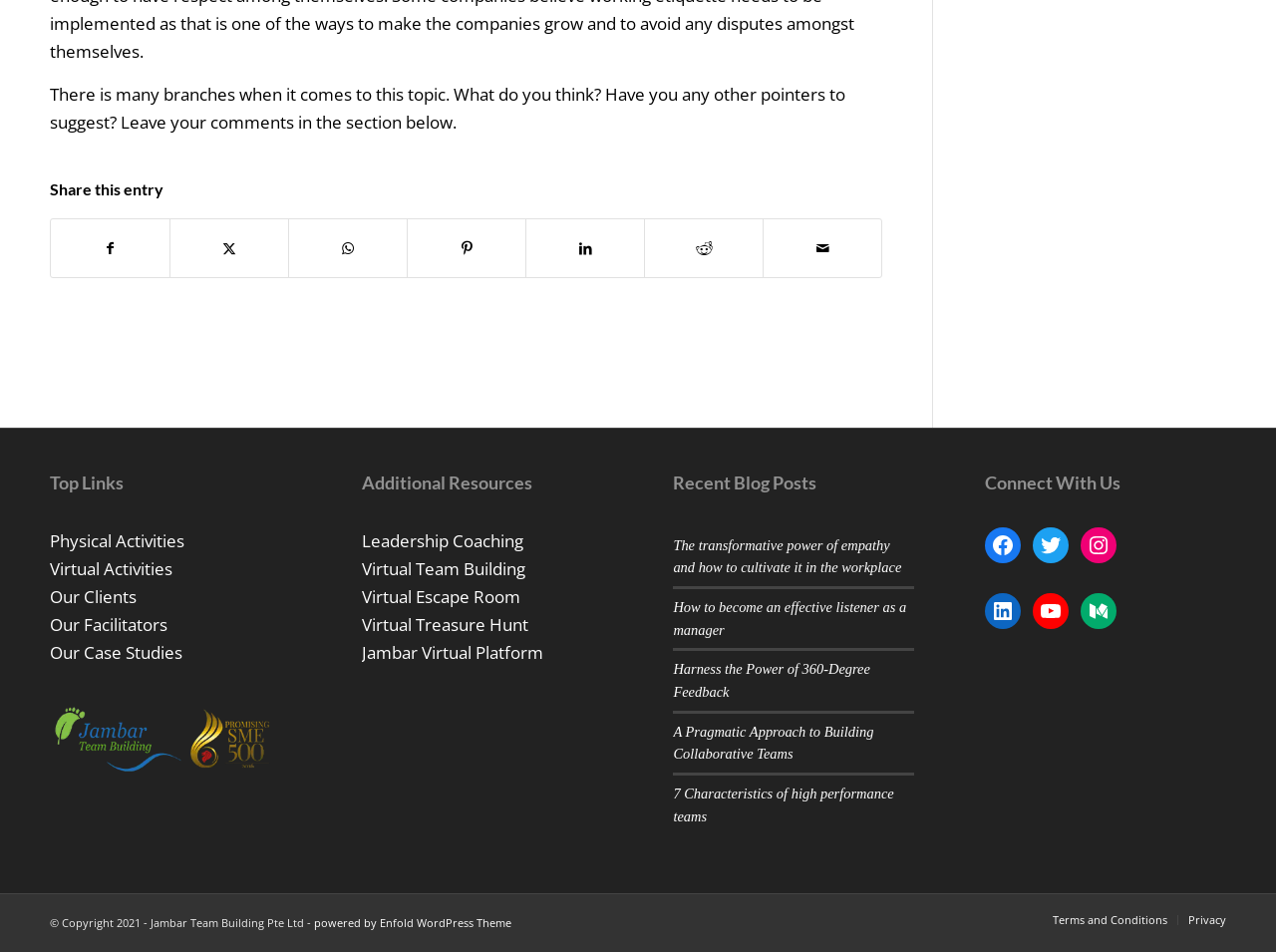What is the name of the company?
Please use the visual content to give a single word or phrase answer.

Jambar Team Building Pte Ltd